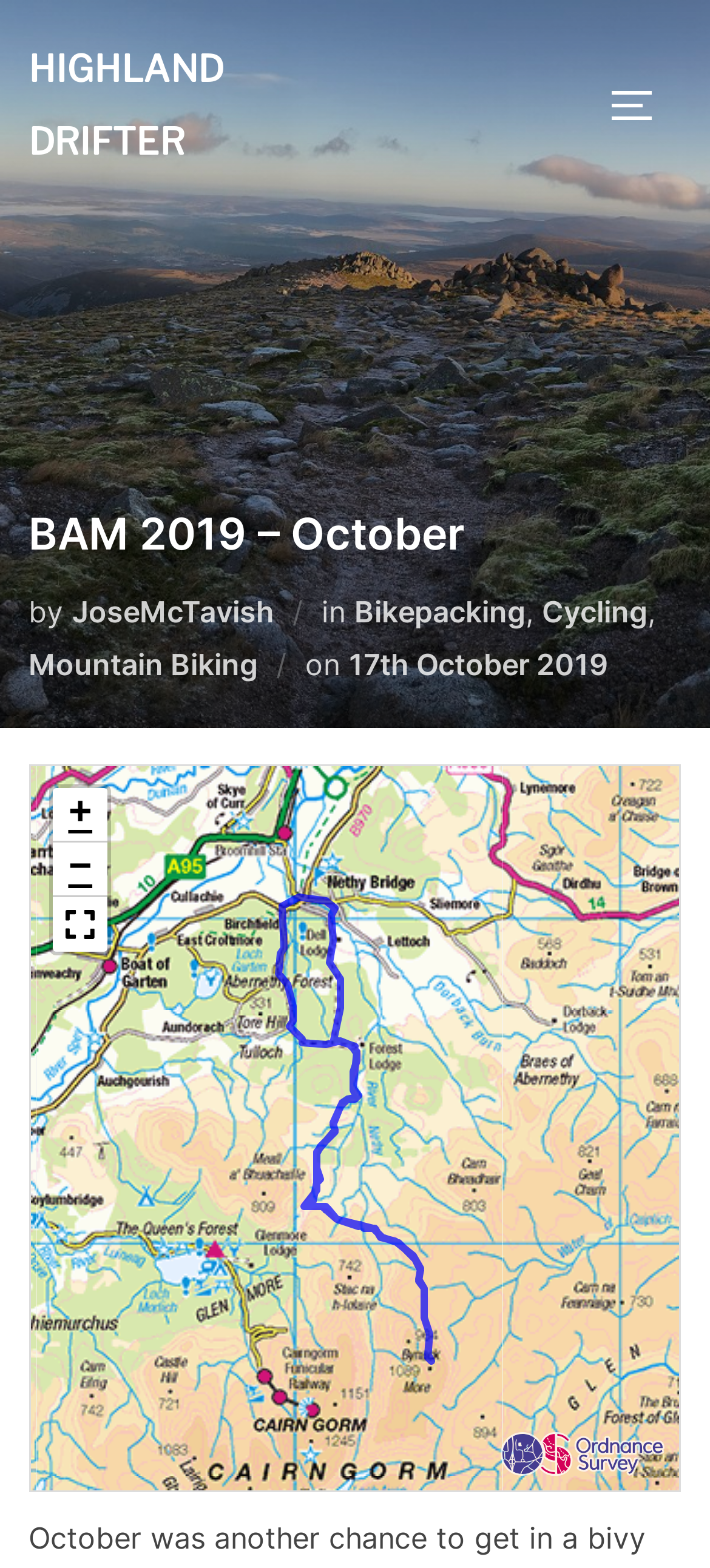Can you give a detailed response to the following question using the information from the image? What is the name of the event or activity?

I found the answer by looking at the title of the webpage, which says 'BAM 2019 – October – Highland Drifter'. This suggests that Highland Drifter is the name of the event or activity.